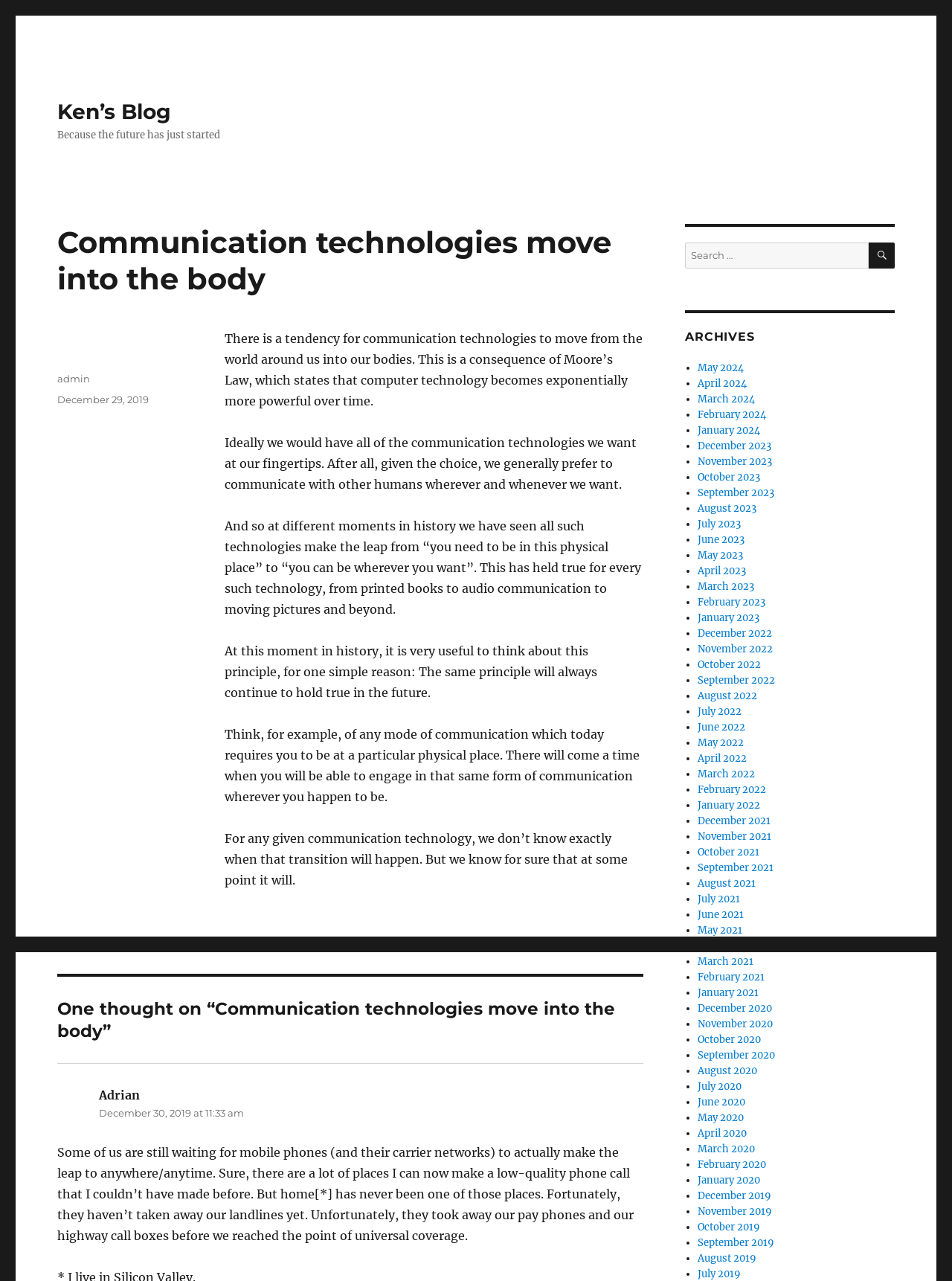How many archive links are there?
Based on the image, answer the question with as much detail as possible.

There are 24 archive links, which can be found in the 'ARCHIVES' section, listed as bullet points with links to different months and years.